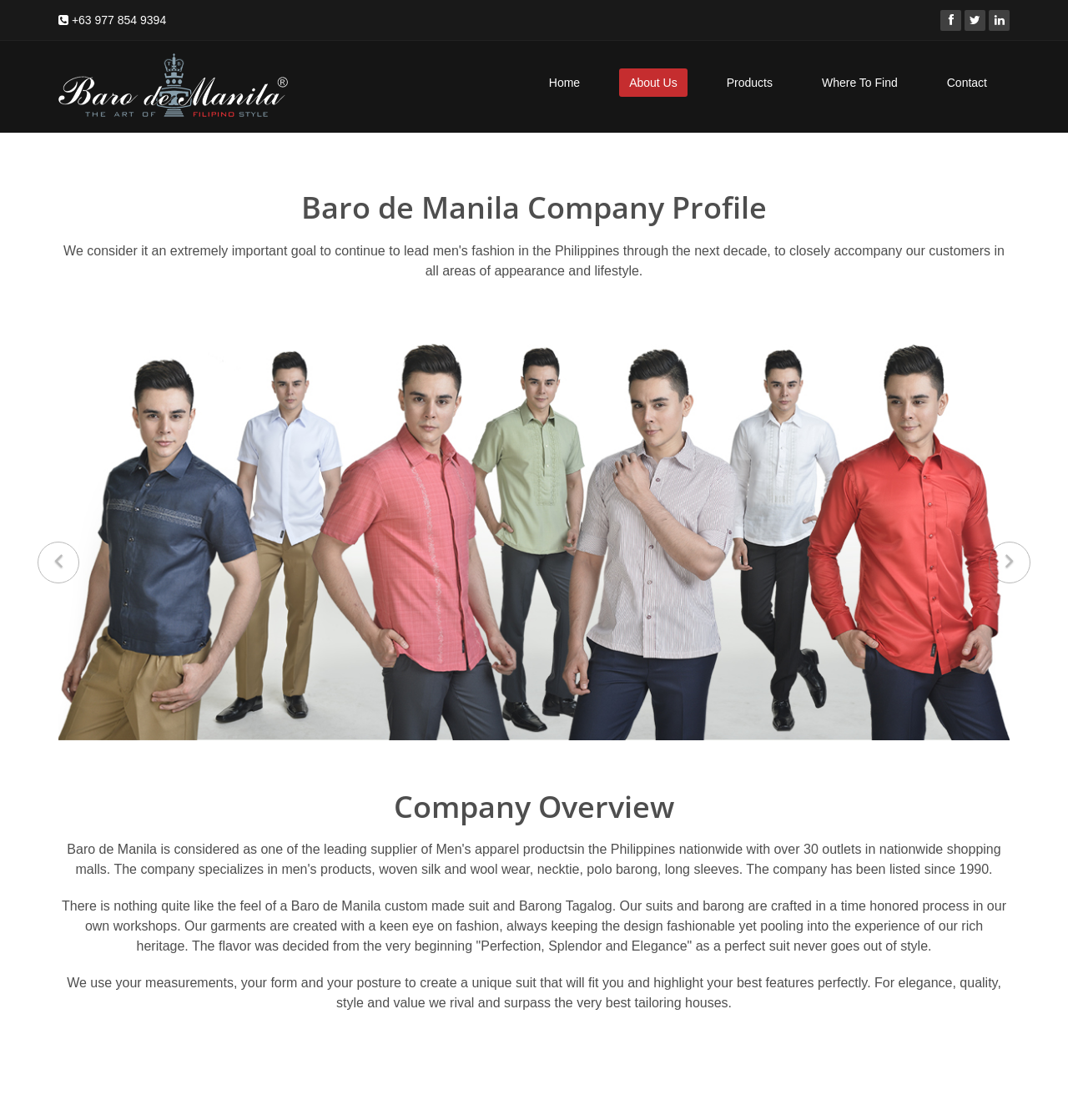Give the bounding box coordinates for this UI element: "alt="Baro de Manila"". The coordinates should be four float numbers between 0 and 1, arranged as [left, top, right, bottom].

[0.055, 0.048, 0.27, 0.104]